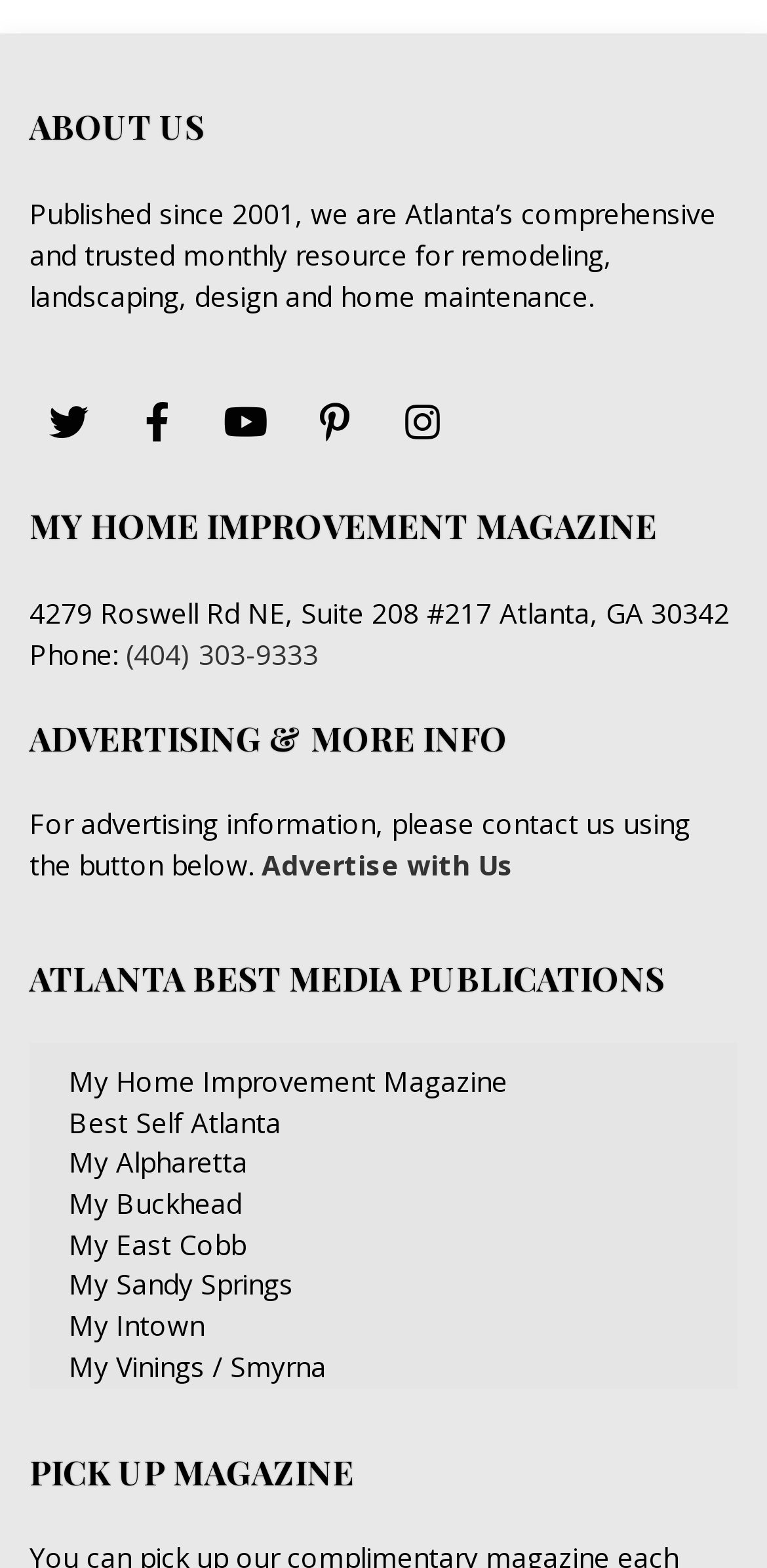What is the address of the magazine?
From the screenshot, provide a brief answer in one word or phrase.

4279 Roswell Rd NE, Suite 208 #217 Atlanta, GA 30342